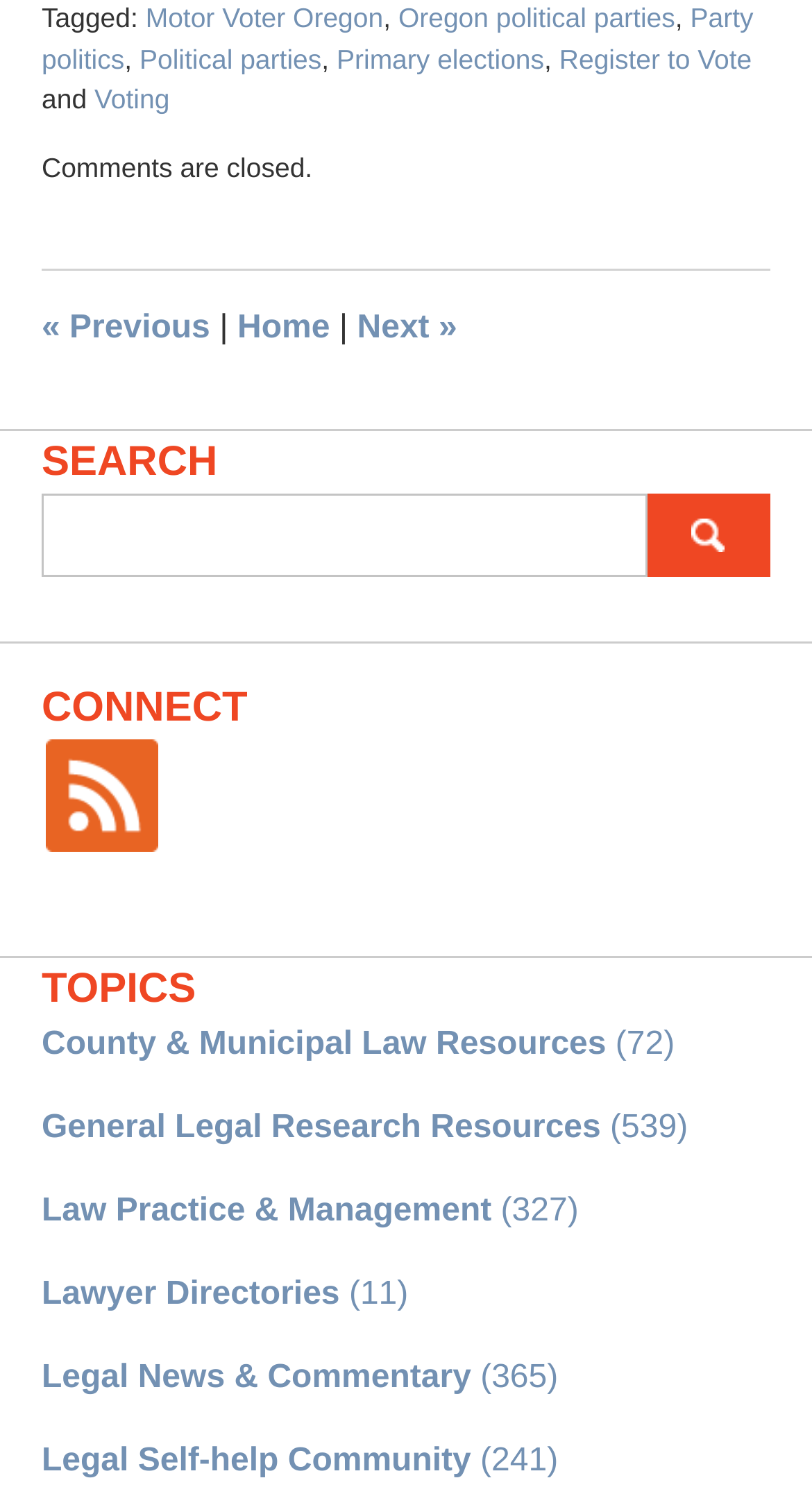Specify the bounding box coordinates (top-left x, top-left y, bottom-right x, bottom-right y) of the UI element in the screenshot that matches this description: County & Municipal Law Resources

[0.051, 0.684, 0.747, 0.707]